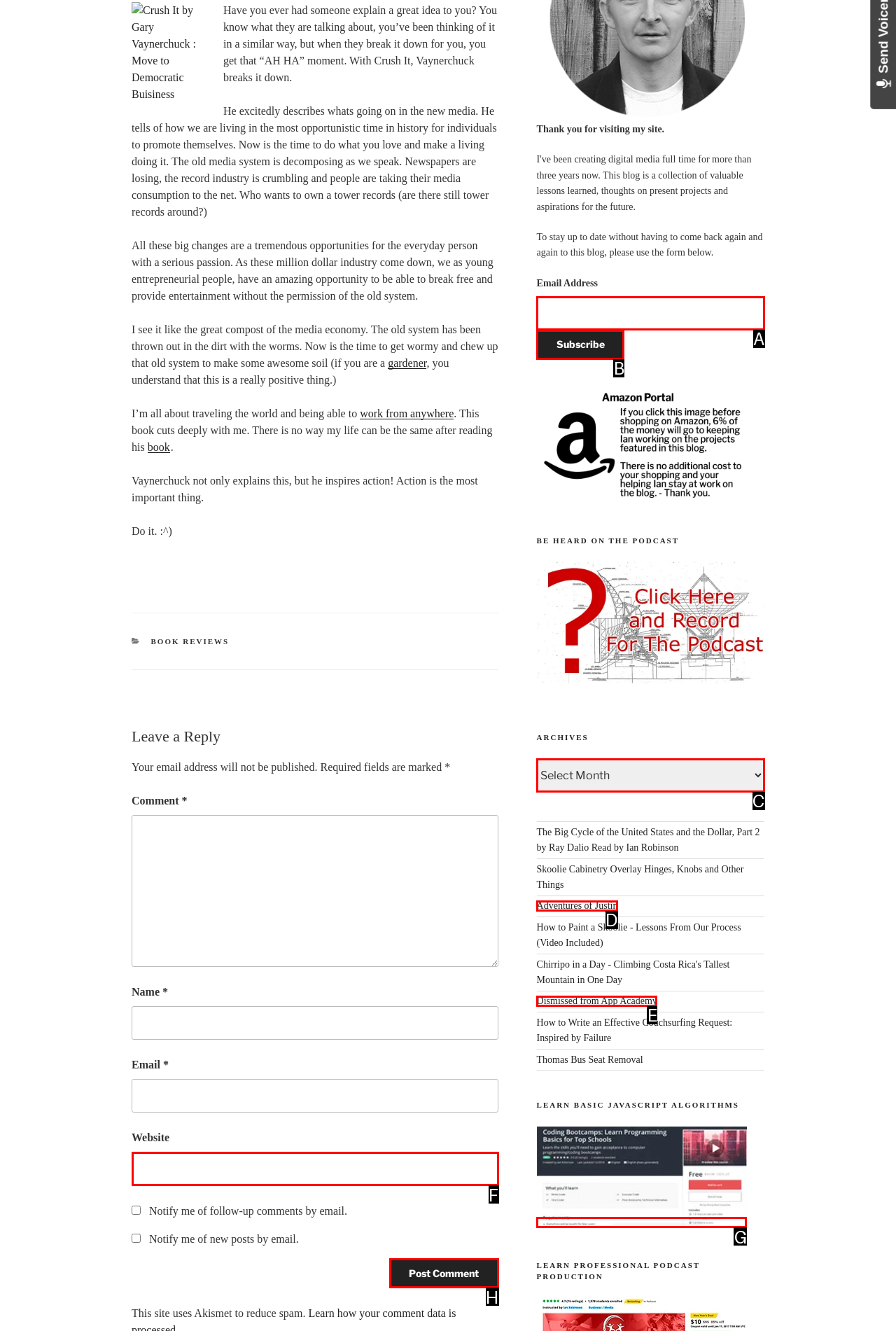Based on the description name="subscribe" value="Subscribe", identify the most suitable HTML element from the options. Provide your answer as the corresponding letter.

B